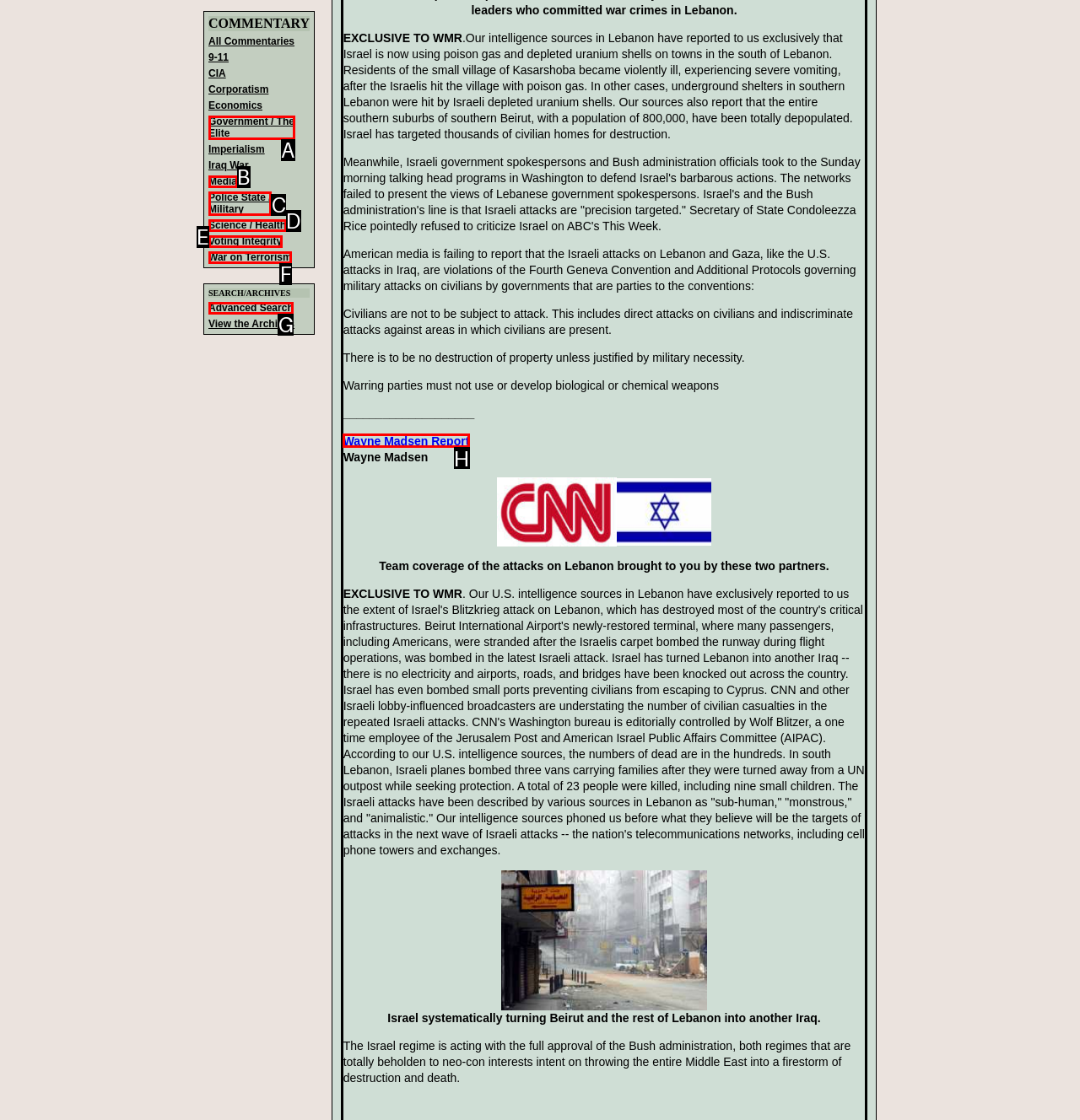Determine which option matches the element description: War on Terrorism
Reply with the letter of the appropriate option from the options provided.

F